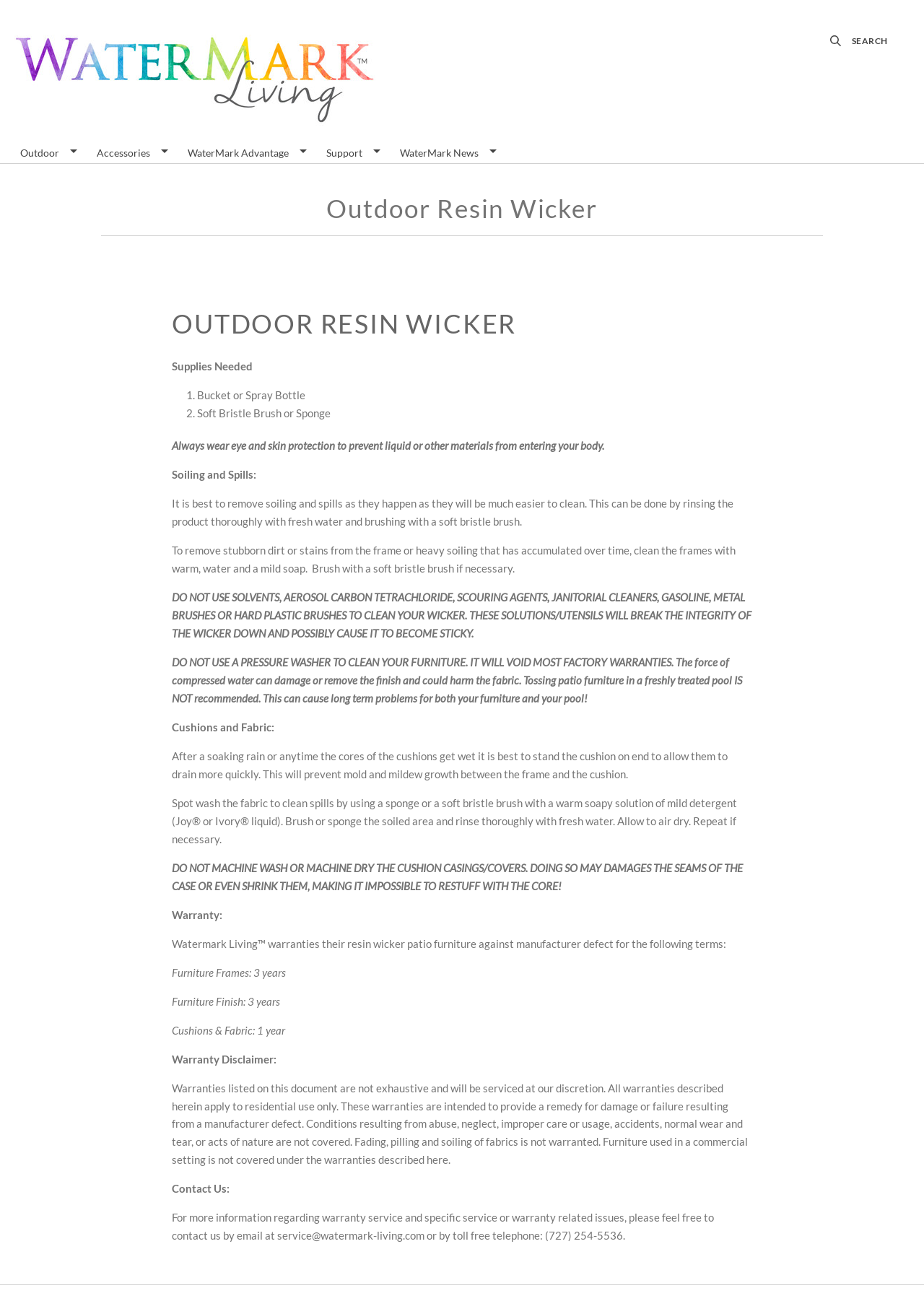Craft a detailed narrative of the webpage's structure and content.

The webpage is about Outdoor Resin Wicker, a type of patio furniture. At the top left corner, there is a link to "WaterMark Living™" accompanied by an image with the same name. On the top right corner, there is a search link with a magnifying glass icon. Below the search link, there are five navigation links: "Outdoor", "Accessories", "WaterMark Advantage", "Support", and "WaterMark News".

The main content of the webpage is divided into several sections. The first section has a heading "Outdoor Resin Wicker" and a subheading "OUTDOOR RESIN WICKER". Below the subheading, there is a list of supplies needed, including a bucket or spray bottle and a soft bristle brush or sponge.

The next section provides instructions on how to clean and maintain the outdoor resin wicker furniture. It advises users to wear eye and skin protection and to remove soiling and spills immediately. The section also provides detailed cleaning instructions, including how to remove stubborn dirt or stains and how to clean cushions and fabric.

There is a warning section that lists things not to do when cleaning the furniture, such as using solvents, aerosol carbon tetra chloride, scouring agents, or metal brushes. It also advises against using a pressure washer to clean the furniture.

The webpage also has a section on warranty, which lists the warranty terms for furniture frames, furniture finish, and cushions and fabric. The warranty disclaimer section explains that the warranties only apply to residential use and do not cover damage or failure resulting from abuse, neglect, or normal wear and tear.

Finally, there is a "Contact Us" section that provides an email address and a toll-free telephone number for users to contact WaterMark Living™ for warranty service or other issues.